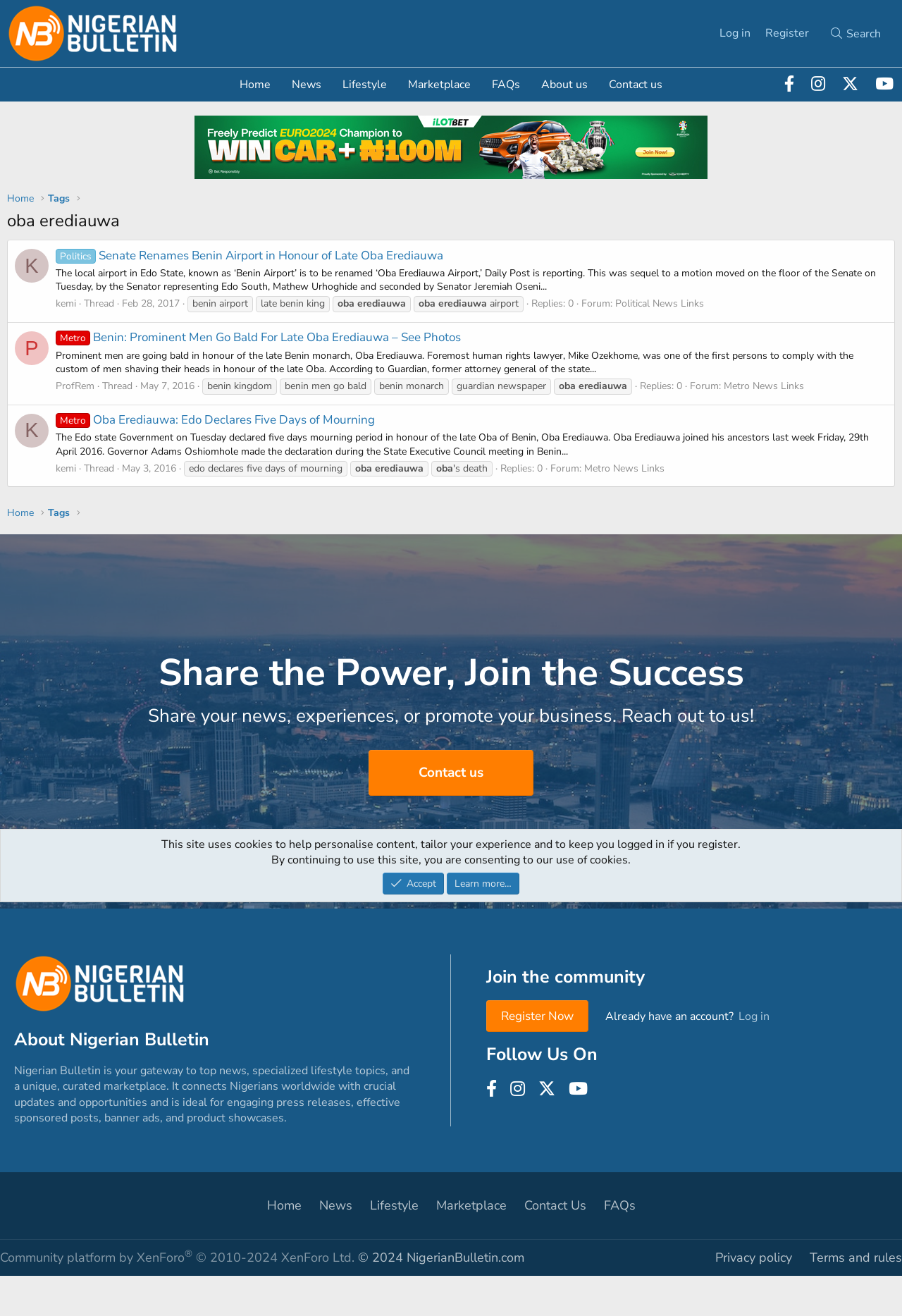Locate the bounding box coordinates of the element that should be clicked to execute the following instruction: "Contact us".

[0.409, 0.57, 0.591, 0.605]